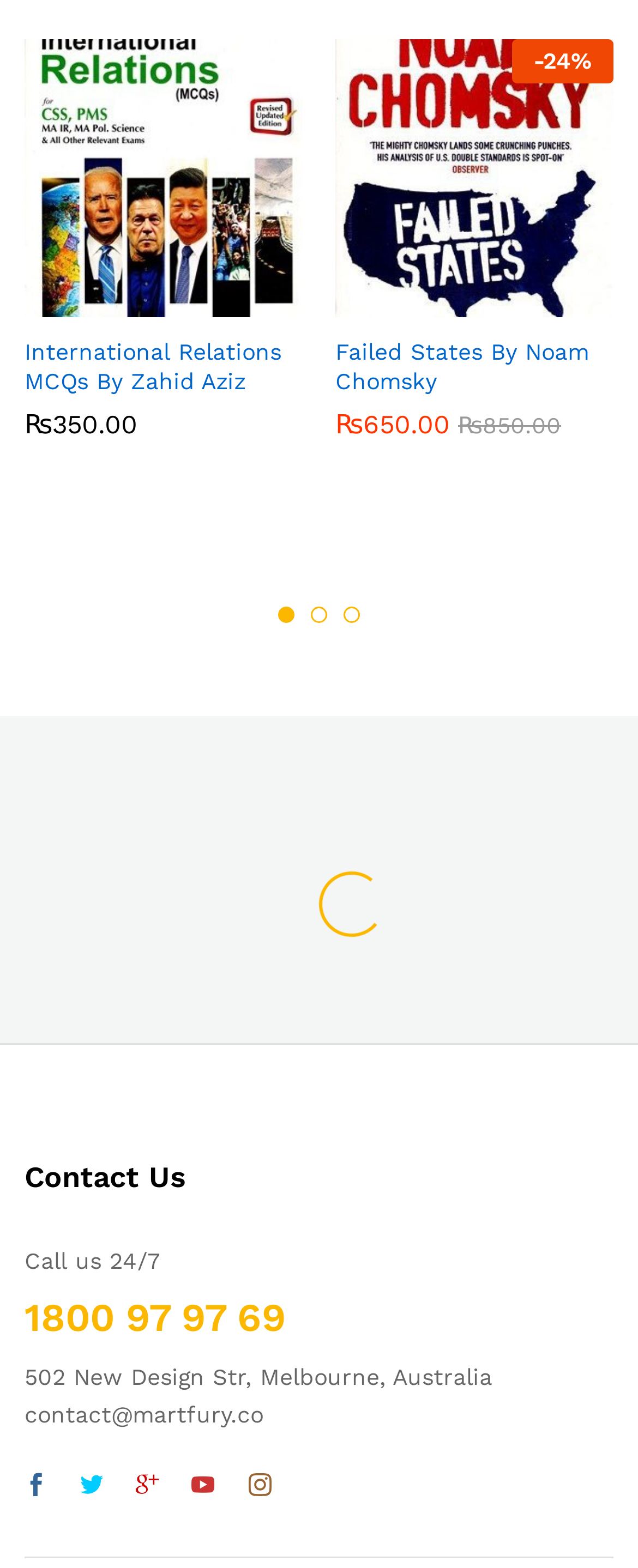What is the price of 'International Relations MCQs By Zahid Aziz'?
Please provide a single word or phrase answer based on the image.

₨350.00